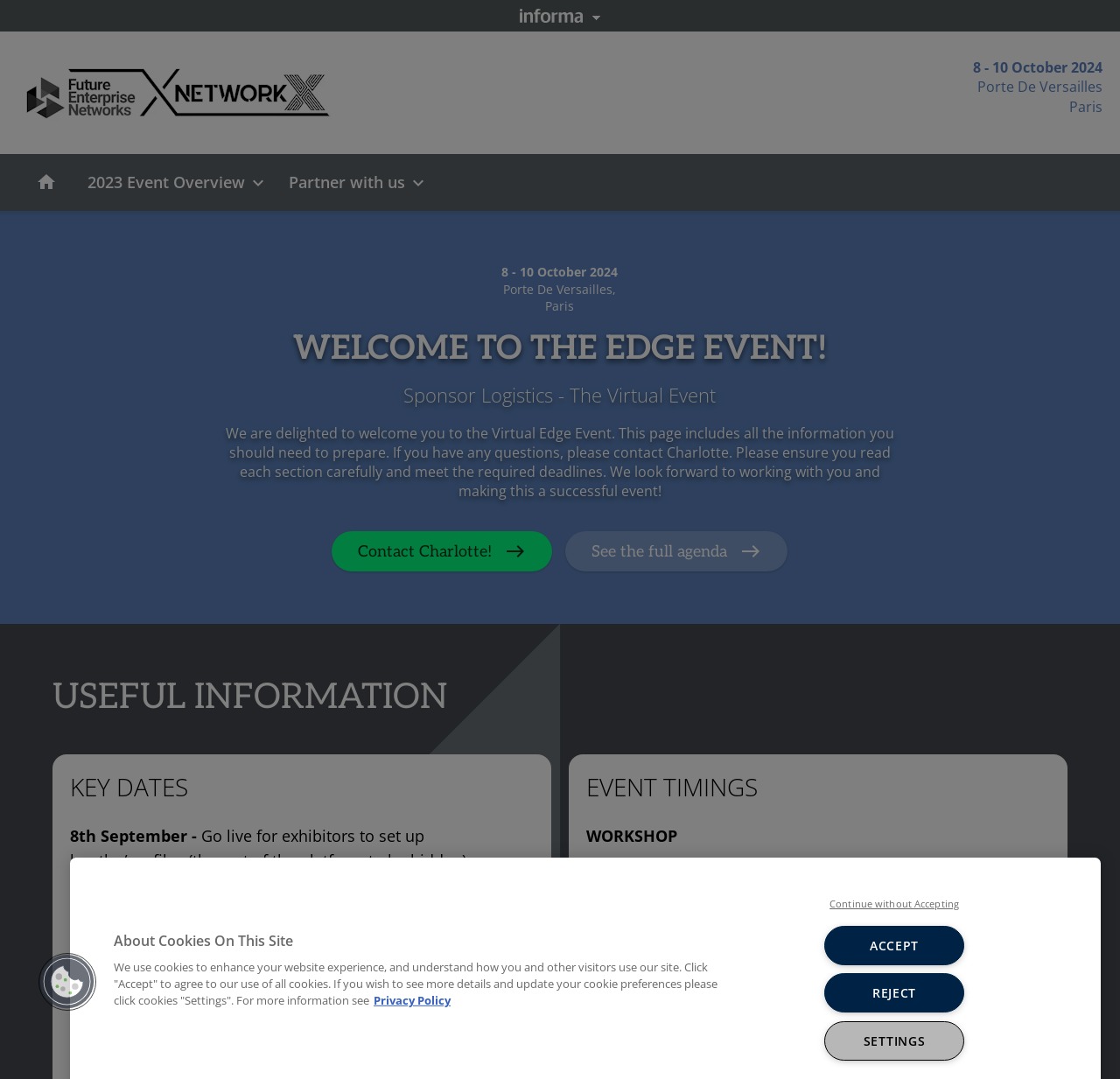Locate the bounding box coordinates of the element I should click to achieve the following instruction: "Click on the 'Testimonials' link".

[0.316, 0.195, 0.414, 0.234]